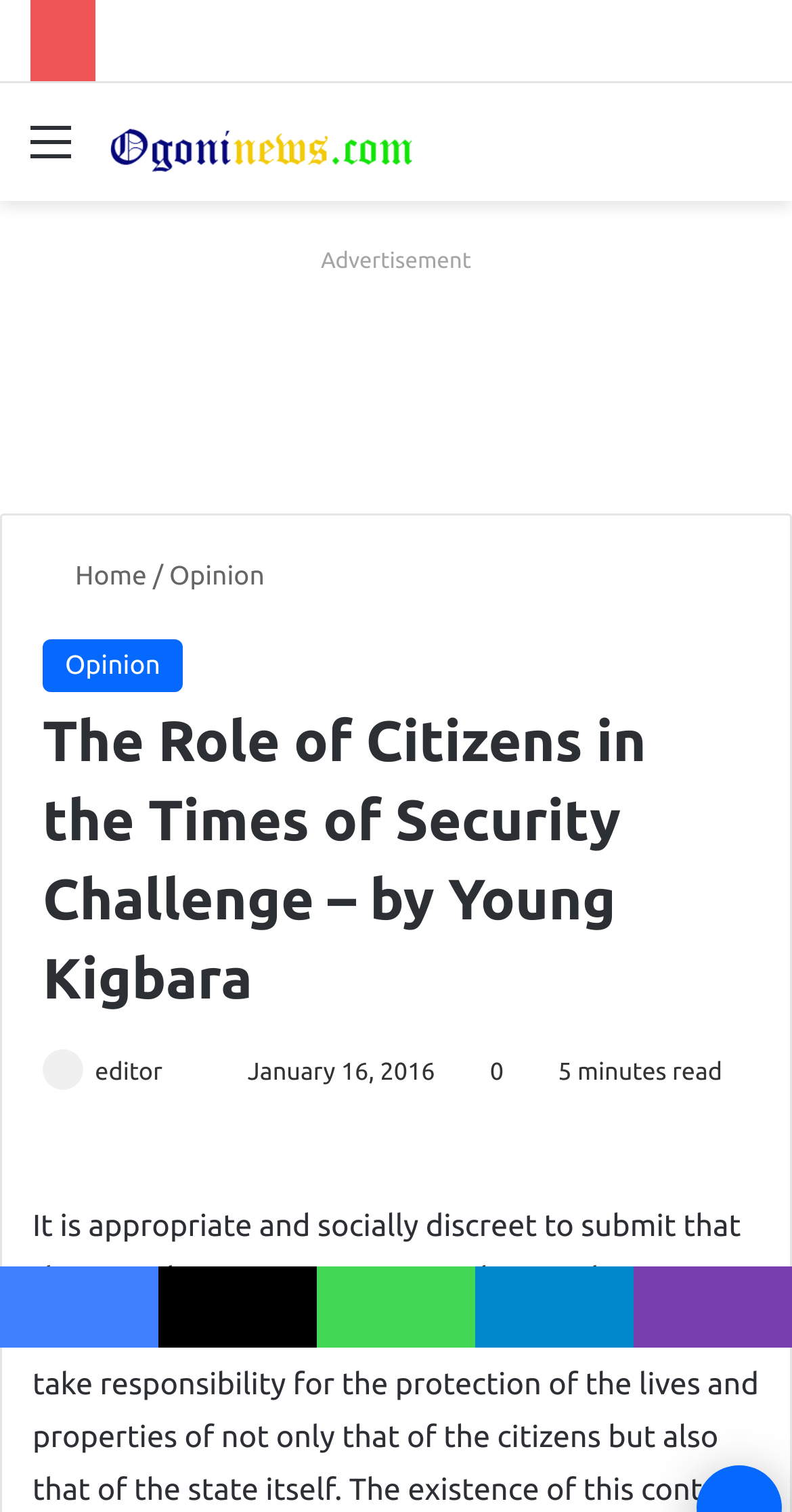Explain in detail what is displayed on the webpage.

This webpage appears to be an article page on a news website called Ogoninews. At the top, there is a navigation menu with a "Menu" link on the left and a "Search for" link on the right. Below the navigation menu, there is a prominent header section with a logo image of Ogoninews and an "Advertisement" label.

The main content of the page is an article titled "The Role of Citizens in the Times of Security Challenge – by Young Kigbara". The article title is displayed in a large font size and is positioned near the top of the page. Below the title, there is a section with the author's information, including a photo of the editor, the editor's name, and a link to send an email. The article's publication date, "January 16, 2016", and the estimated reading time, "5 minutes read", are also displayed in this section.

On the top-left corner of the page, there is a secondary navigation menu with links to "Home" and "Opinion". On the bottom of the page, there are social media links to Facebook, WhatsApp, Telegram, and Viber, allowing users to share the article on these platforms.